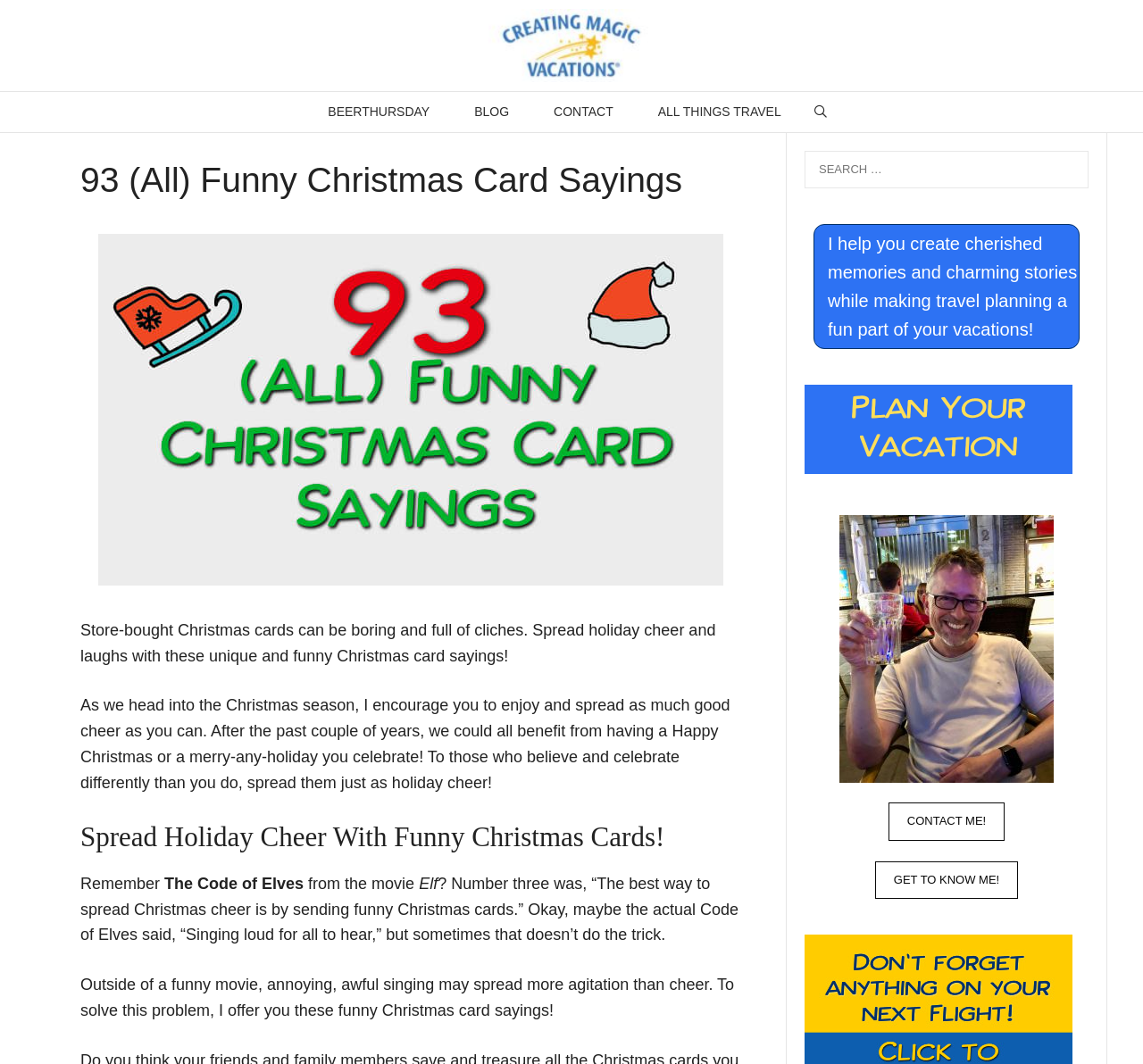Find the bounding box coordinates for the area you need to click to carry out the instruction: "Search for something". The coordinates should be four float numbers between 0 and 1, indicated as [left, top, right, bottom].

[0.703, 0.142, 0.952, 0.177]